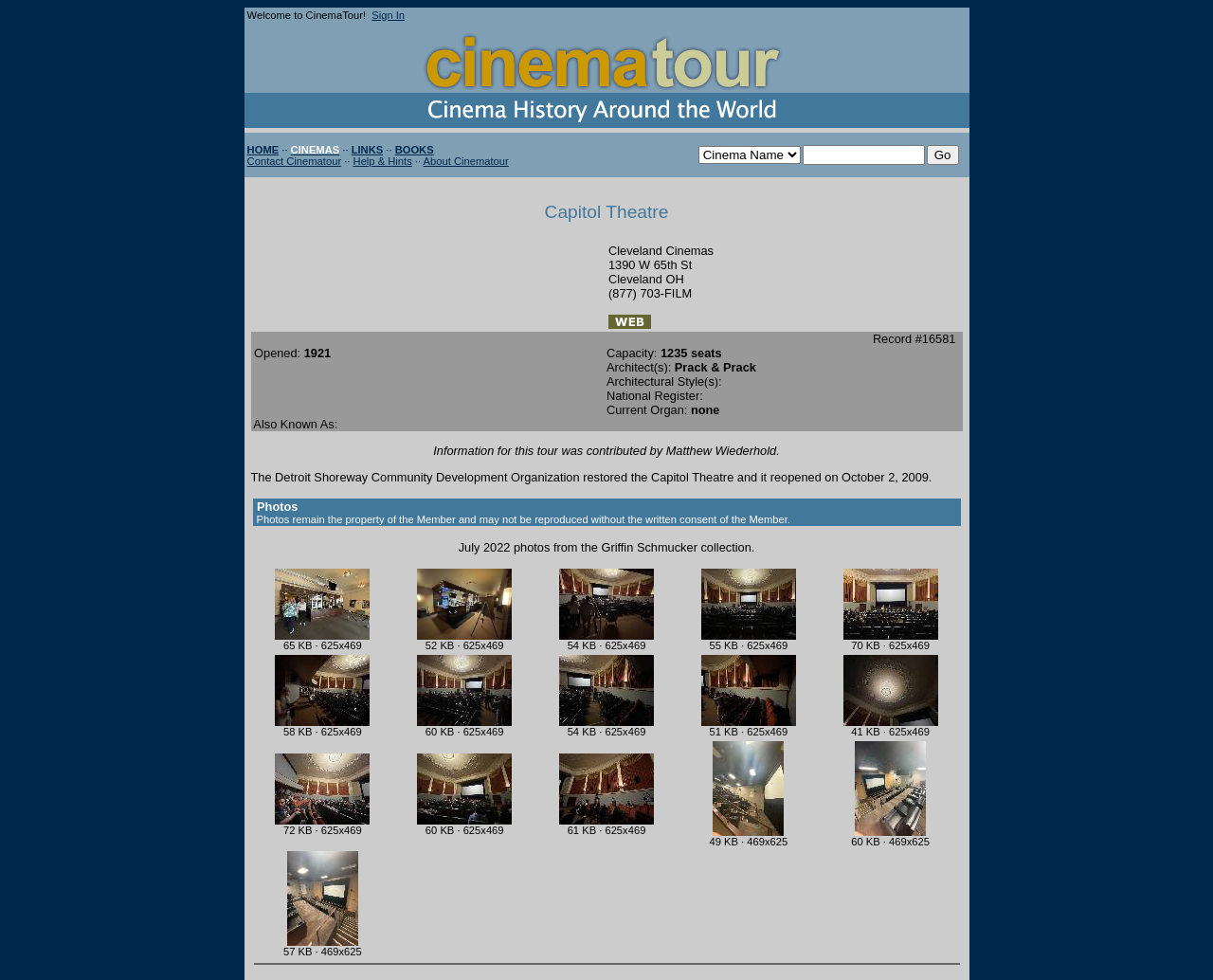Provide the bounding box coordinates of the HTML element described by the text: "parent_node: Cleveland Cinemas".

[0.502, 0.324, 0.537, 0.339]